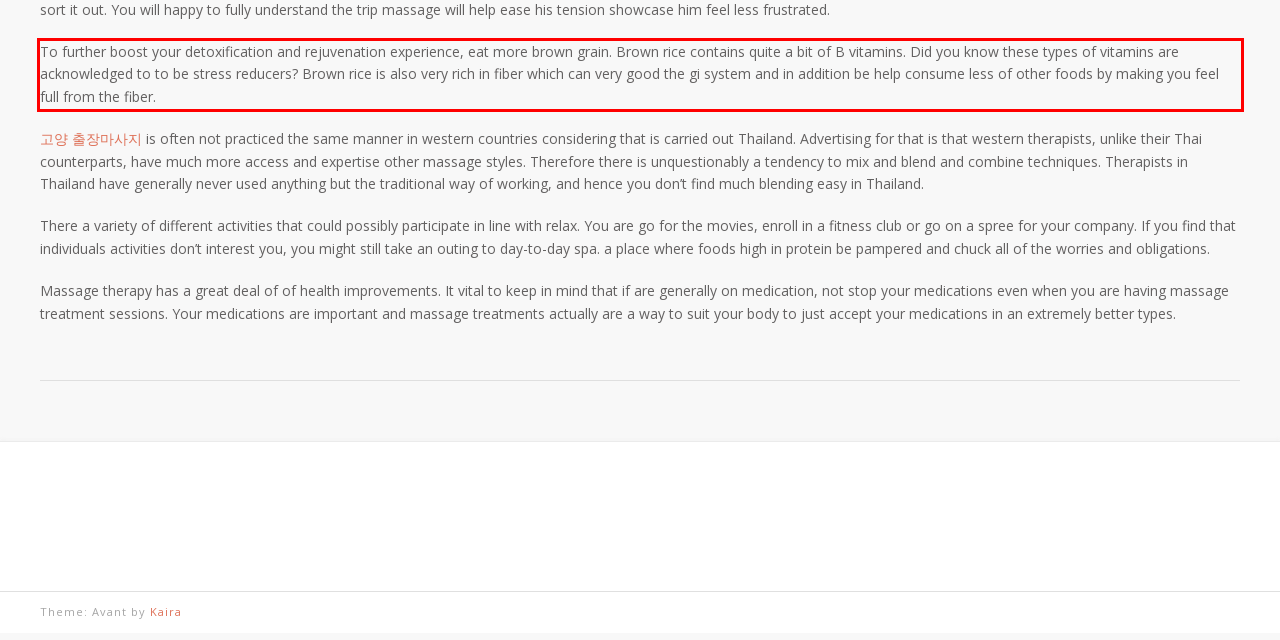Given the screenshot of a webpage, identify the red rectangle bounding box and recognize the text content inside it, generating the extracted text.

To further boost your detoxification and rejuvenation experience, eat more brown grain. Brown rice contains quite a bit of B vitamins. Did you know these types of vitamins are acknowledged to to be stress reducers? Brown rice is also very rich in fiber which can very good the gi system and in addition be help consume less of other foods by making you feel full from the fiber.